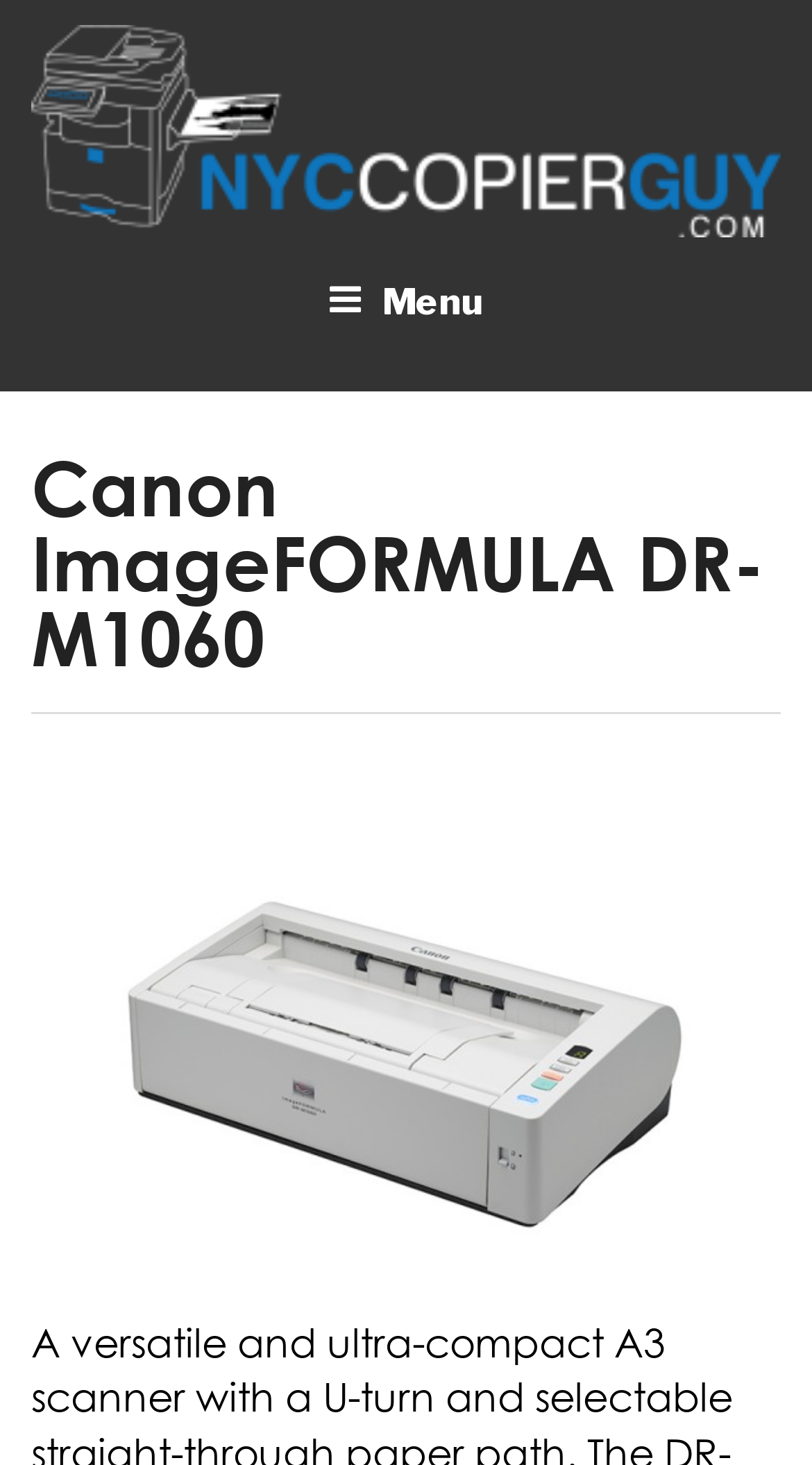Answer succinctly with a single word or phrase:
What is the size of the documents that can be scanned?

Up to A3 size